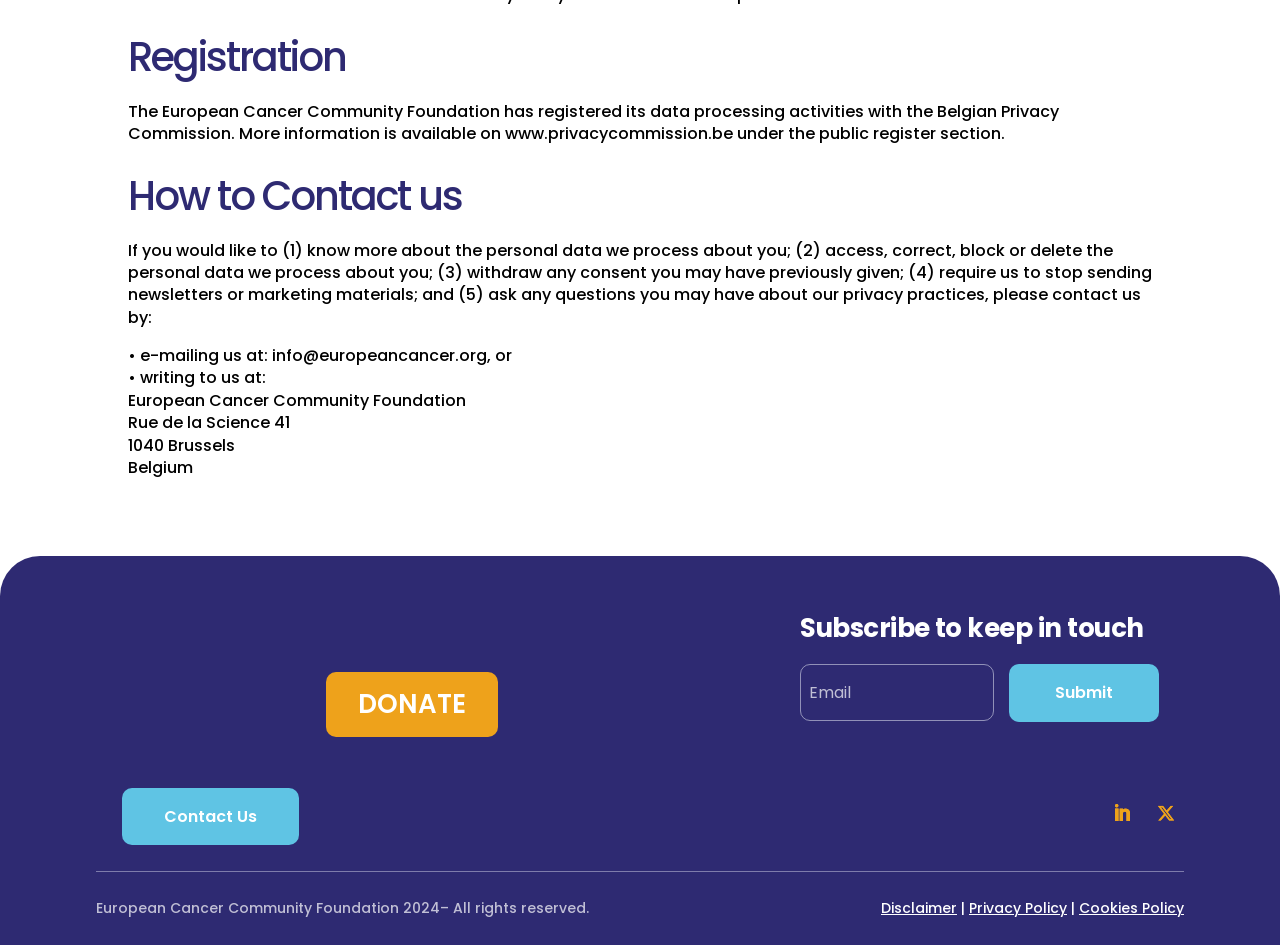Identify the bounding box coordinates of the section that should be clicked to achieve the task described: "Click the 'Privacy Policy' link".

[0.757, 0.951, 0.834, 0.972]